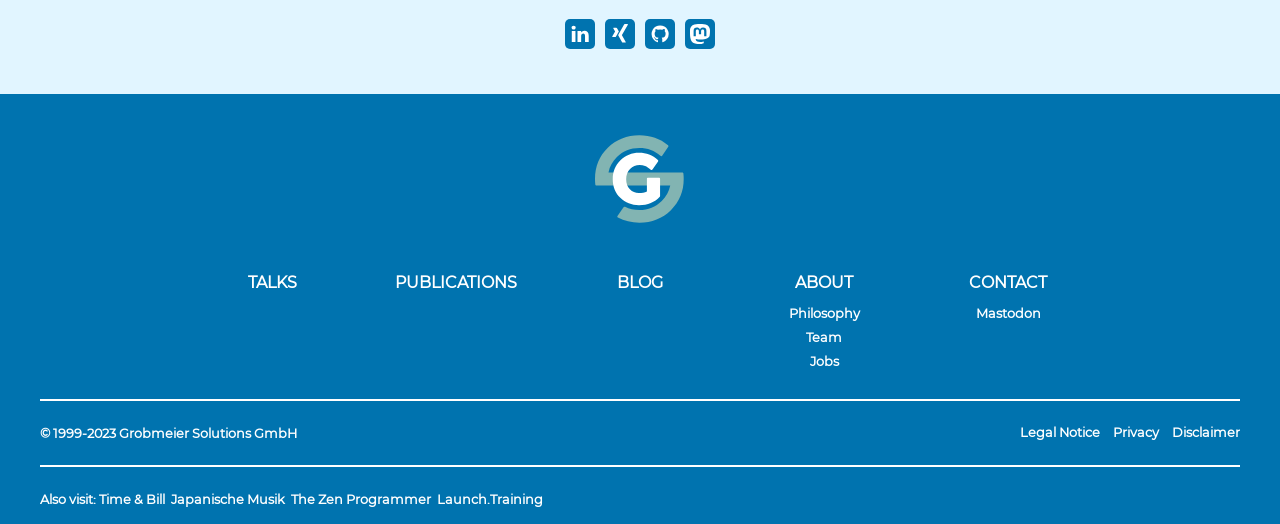Could you specify the bounding box coordinates for the clickable section to complete the following instruction: "view the Philosophy link"?

[0.616, 0.584, 0.671, 0.612]